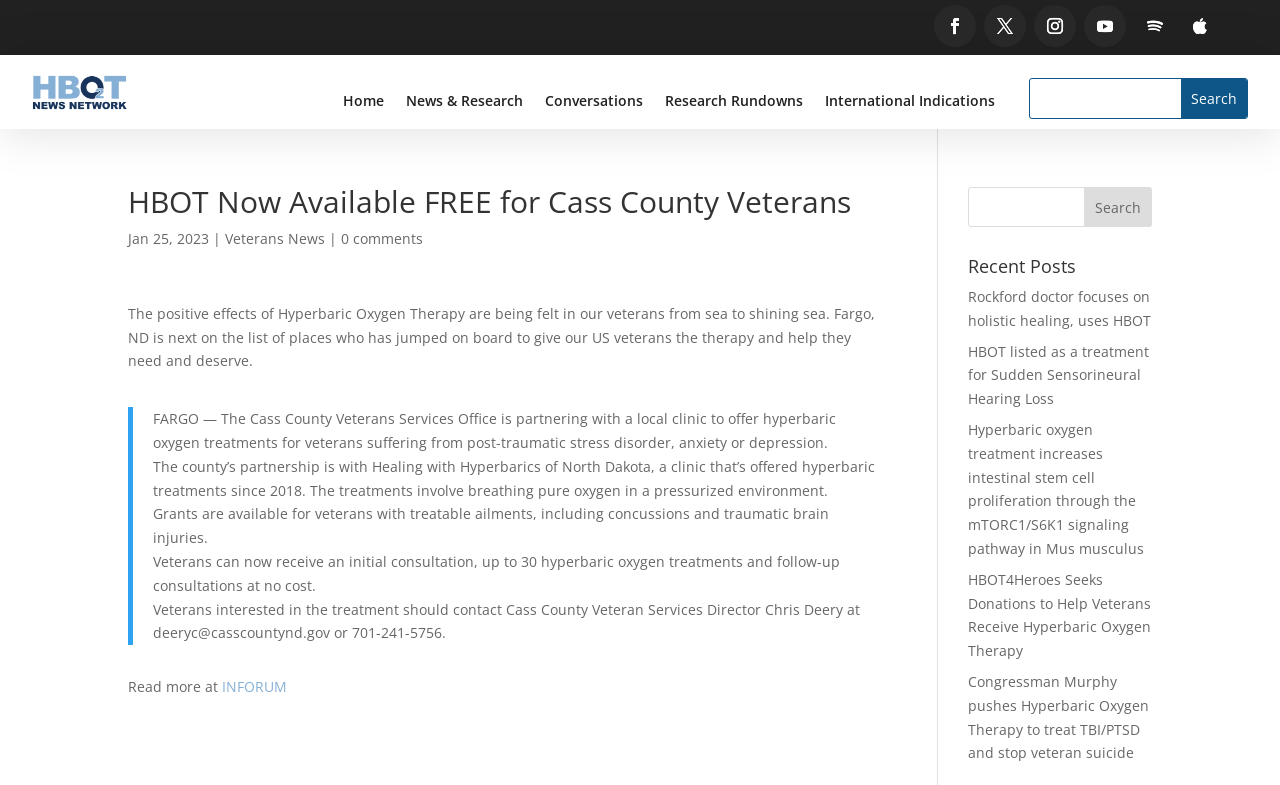Could you identify the text that serves as the heading for this webpage?

HBOT Now Available FREE for Cass County Veterans